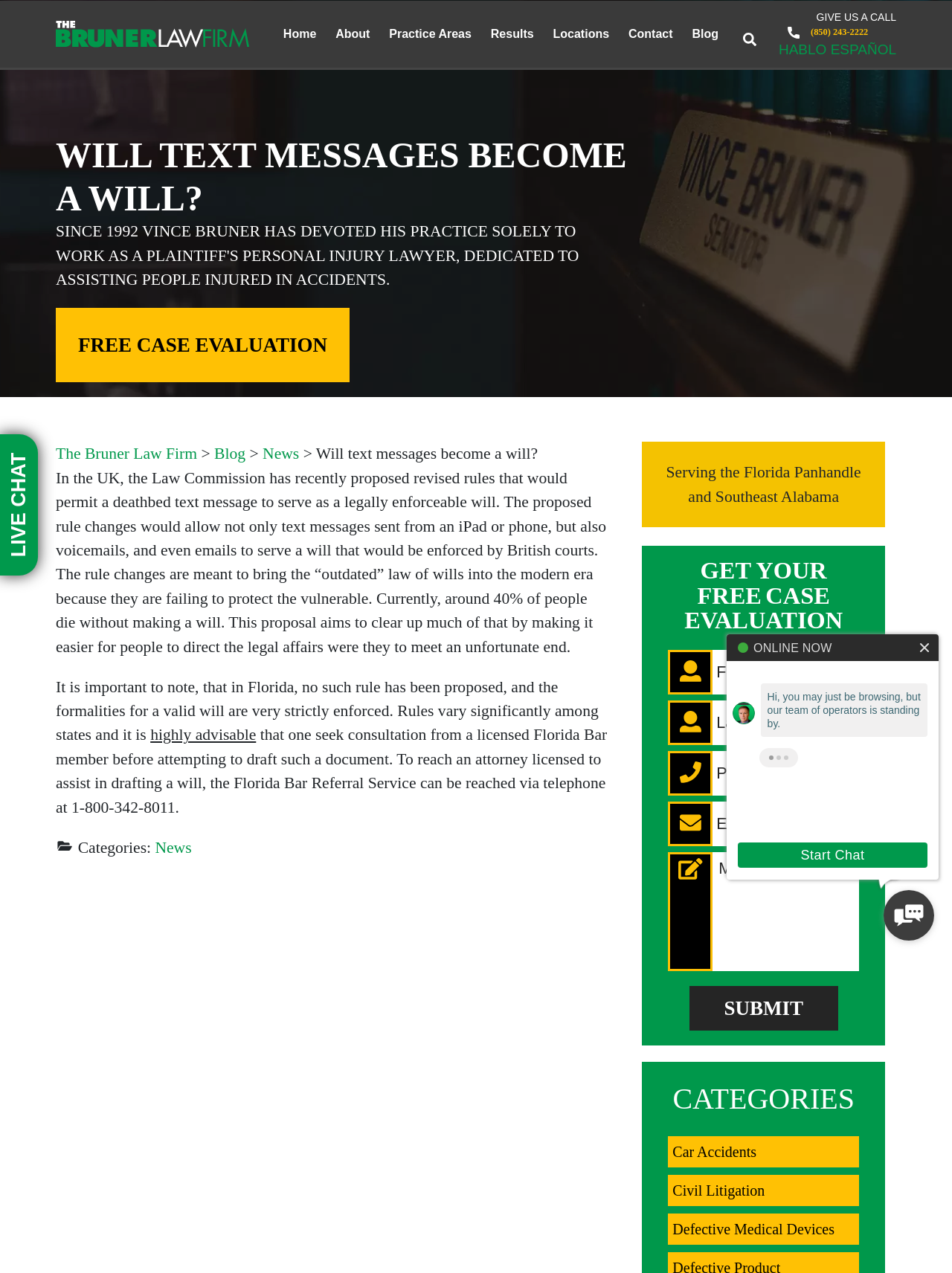Answer the question below using just one word or a short phrase: 
What is the phone number to reach an attorney?

(850) 243-2222